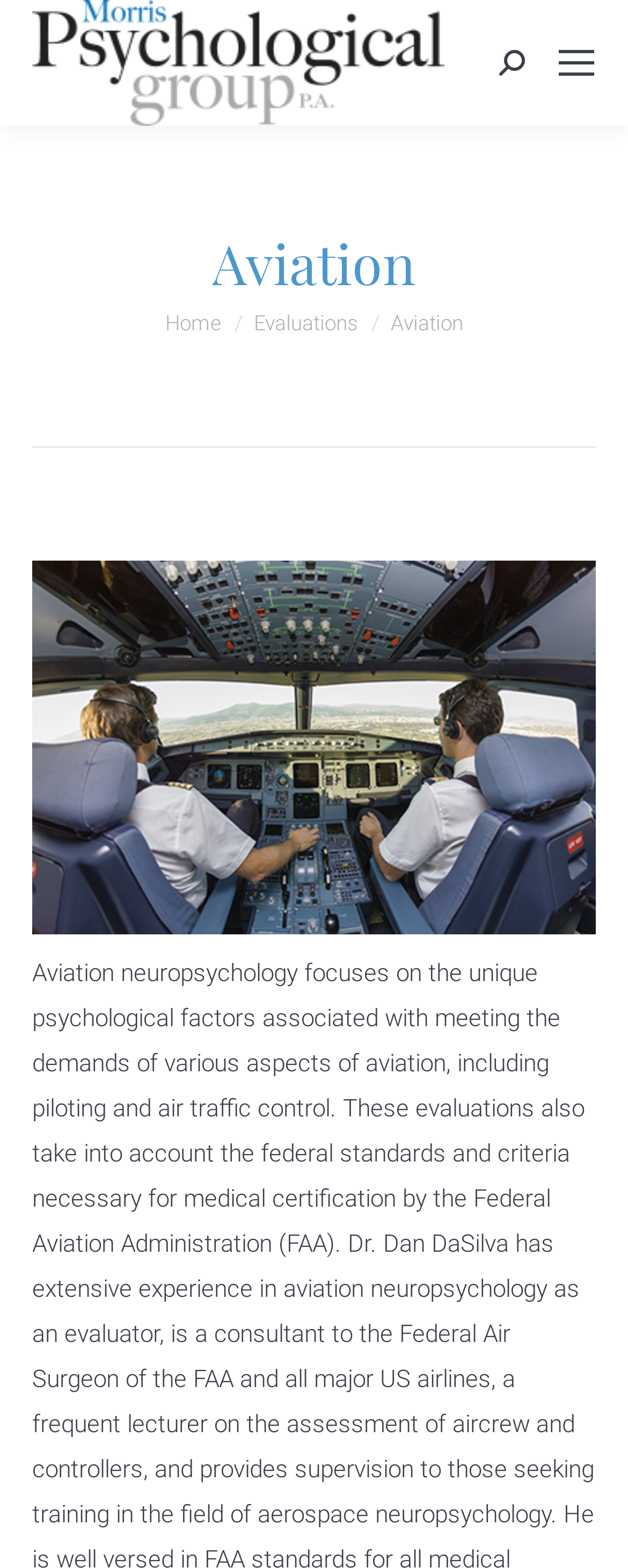What is the purpose of the 'Go to Top' link?
Based on the visual information, provide a detailed and comprehensive answer.

I inferred the purpose of the 'Go to Top' link by its location at the bottom of the page and its text, which suggests that it allows users to quickly navigate back to the top of the page.